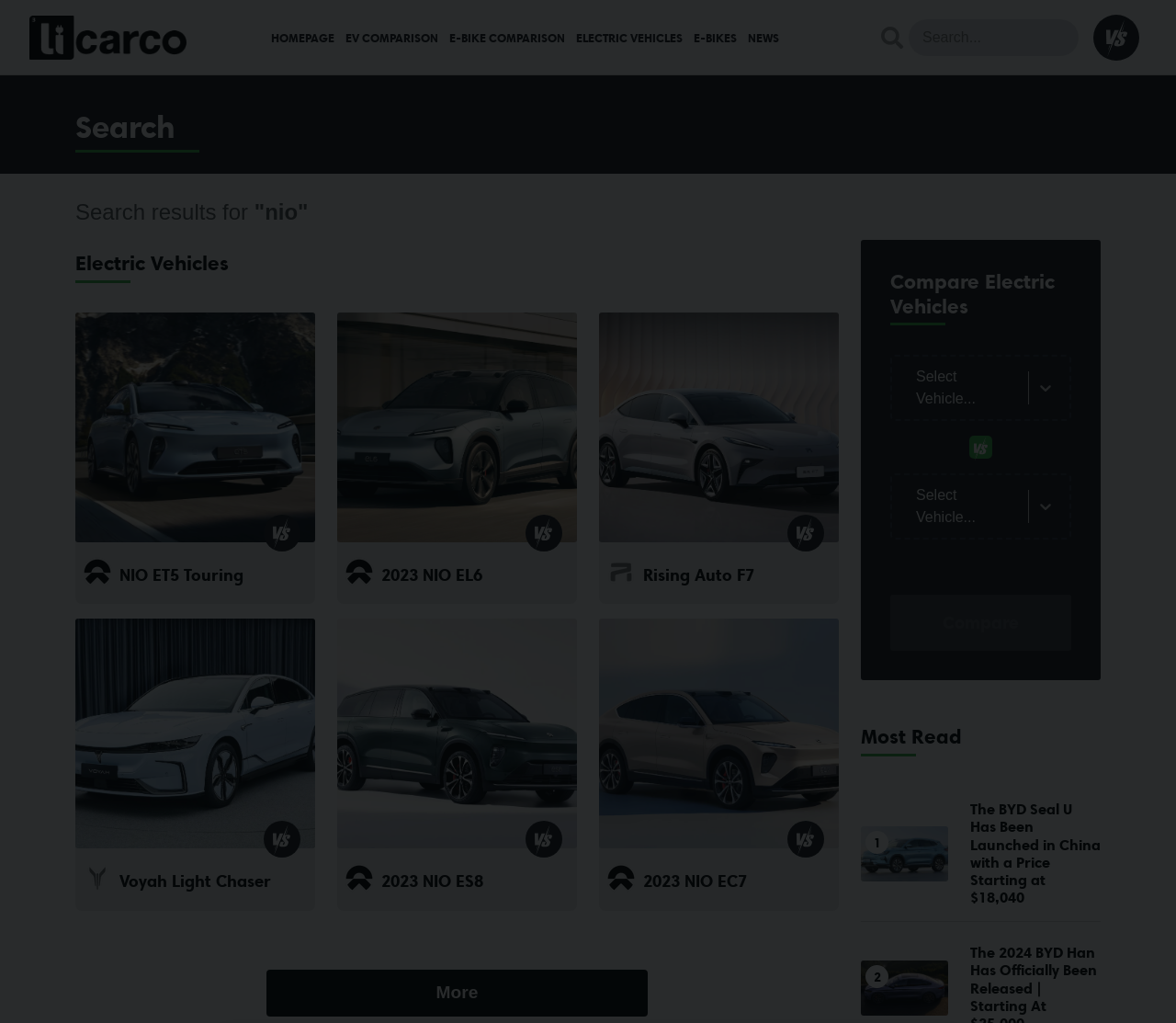Please indicate the bounding box coordinates for the clickable area to complete the following task: "Read the news about BYD Seal U". The coordinates should be specified as four float numbers between 0 and 1, i.e., [left, top, right, bottom].

[0.825, 0.783, 0.936, 0.886]